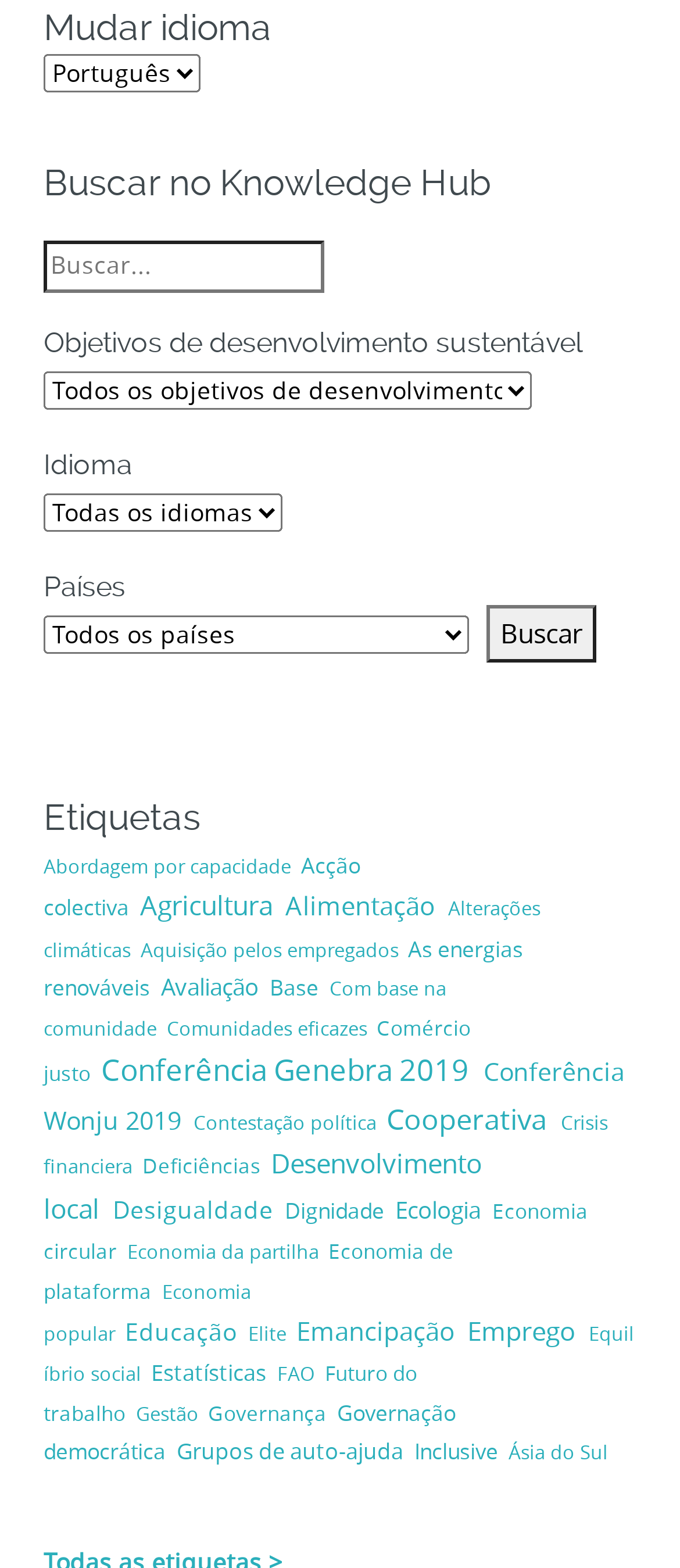Please locate the bounding box coordinates of the element's region that needs to be clicked to follow the instruction: "Select a country". The bounding box coordinates should be provided as four float numbers between 0 and 1, i.e., [left, top, right, bottom].

[0.064, 0.392, 0.69, 0.417]